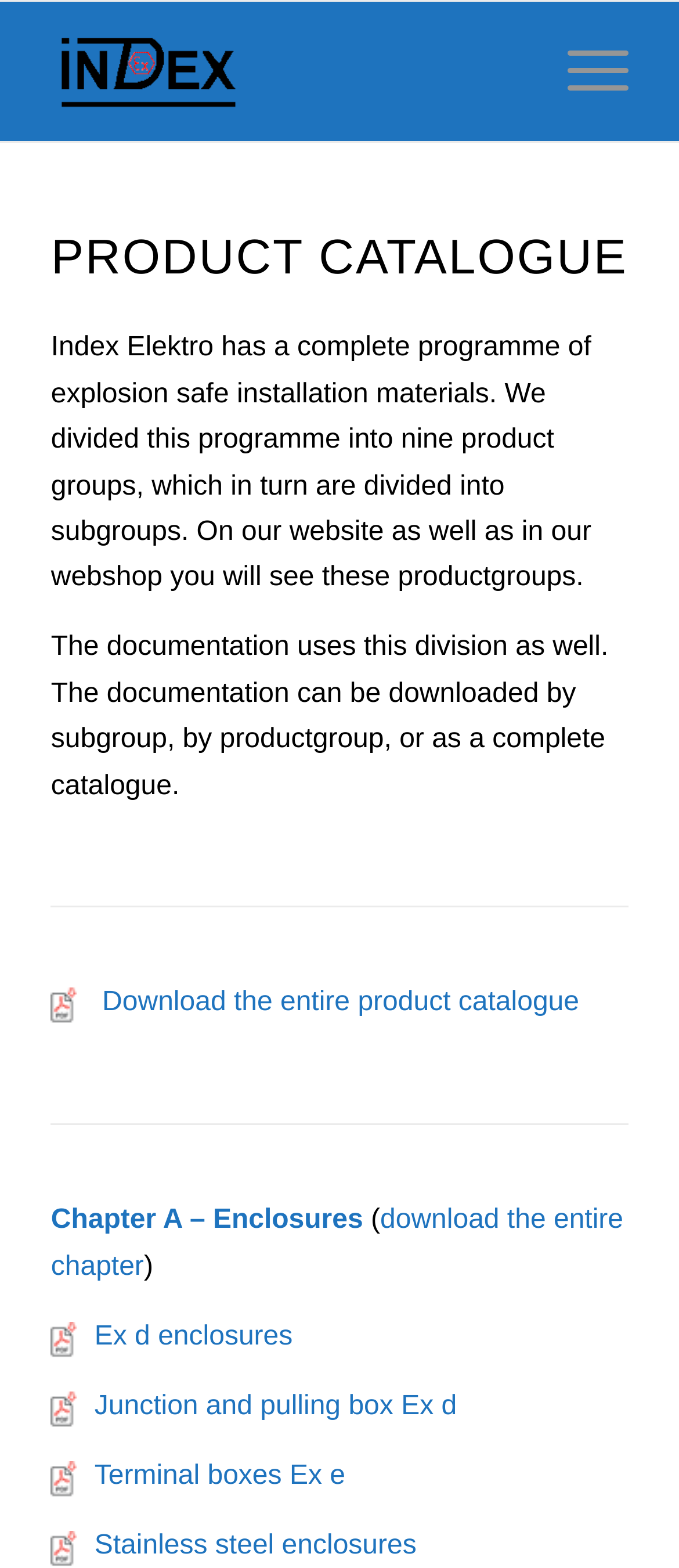Based on the image, please respond to the question with as much detail as possible:
What type of enclosures is mentioned in the third link?

The third link is located below the chapter heading, and it has the text 'Stainless steel enclosures' which is a type of enclosure mentioned in the product catalogue.